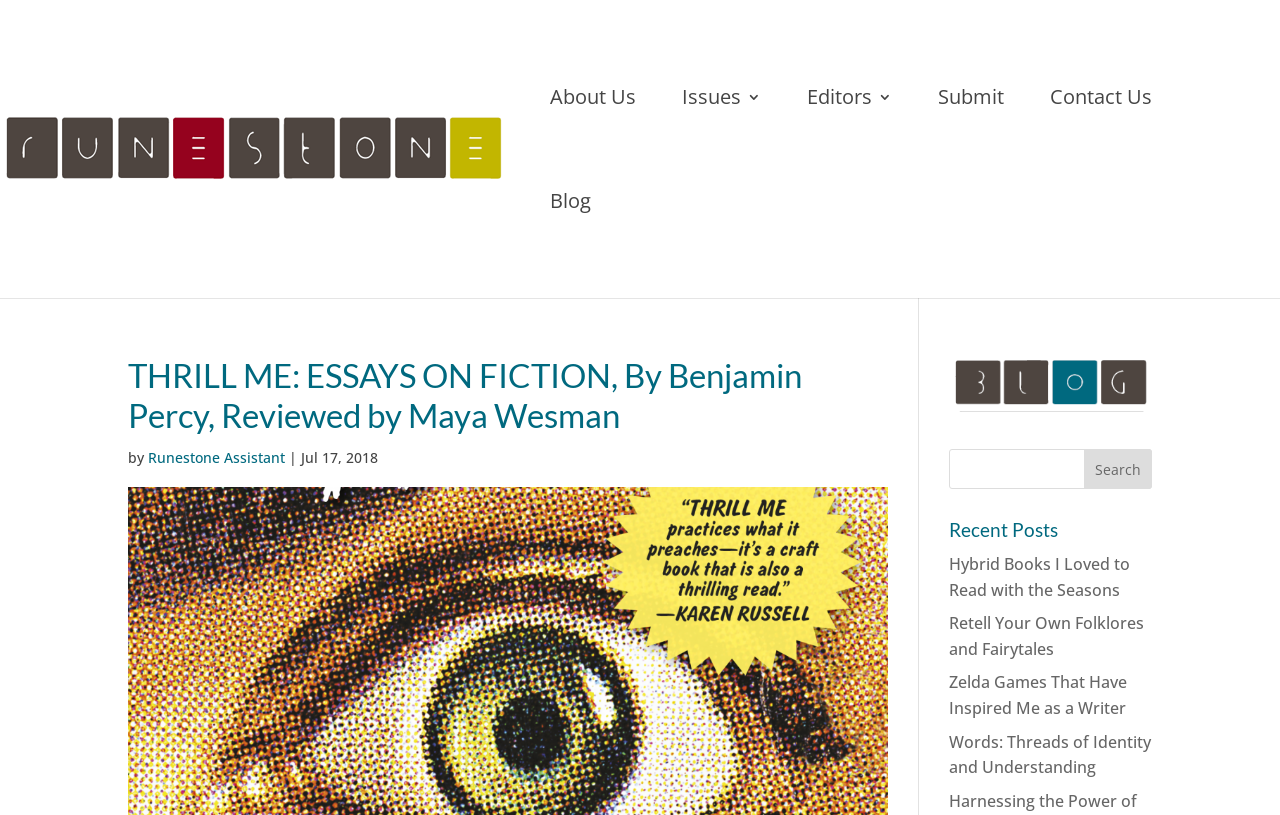Use a single word or phrase to answer the question:
What is the date of the review?

Jul 17, 2018